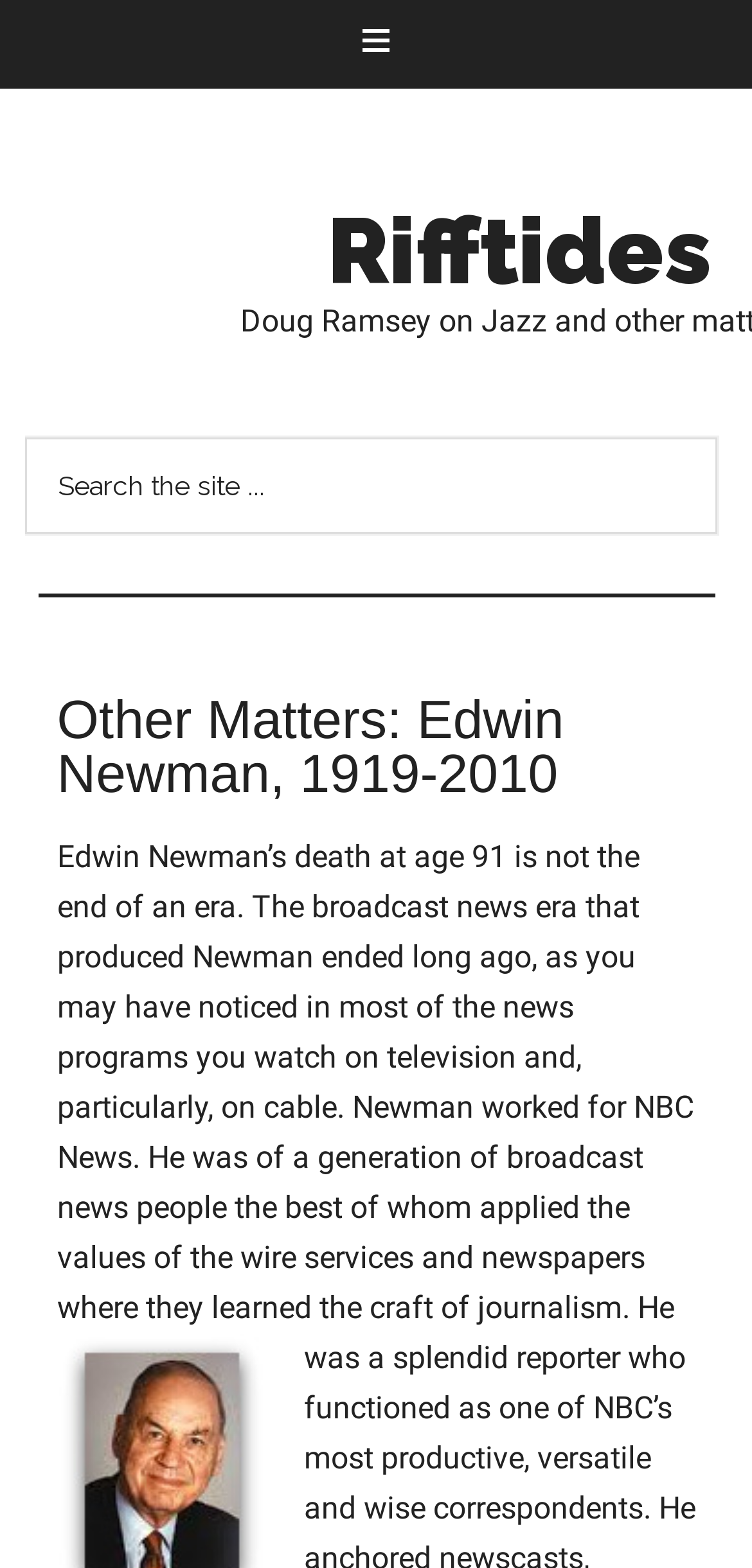Respond to the question with just a single word or phrase: 
What is the purpose of the search box?

to search the site